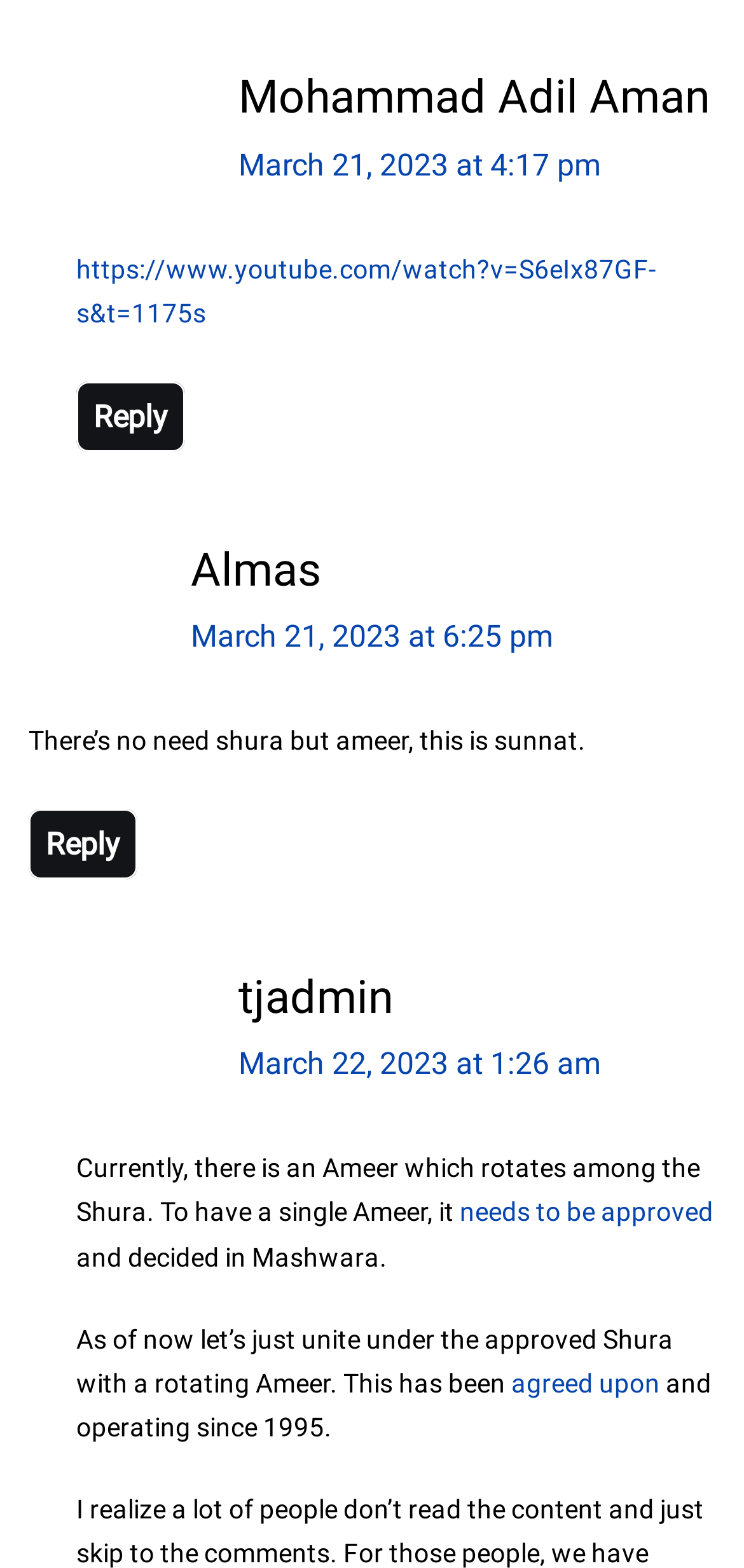Refer to the image and offer a detailed explanation in response to the question: Who is the author of the first comment?

I found the author's name by looking at the StaticText element with the text 'Mohammad Adil Aman' inside the first article element.